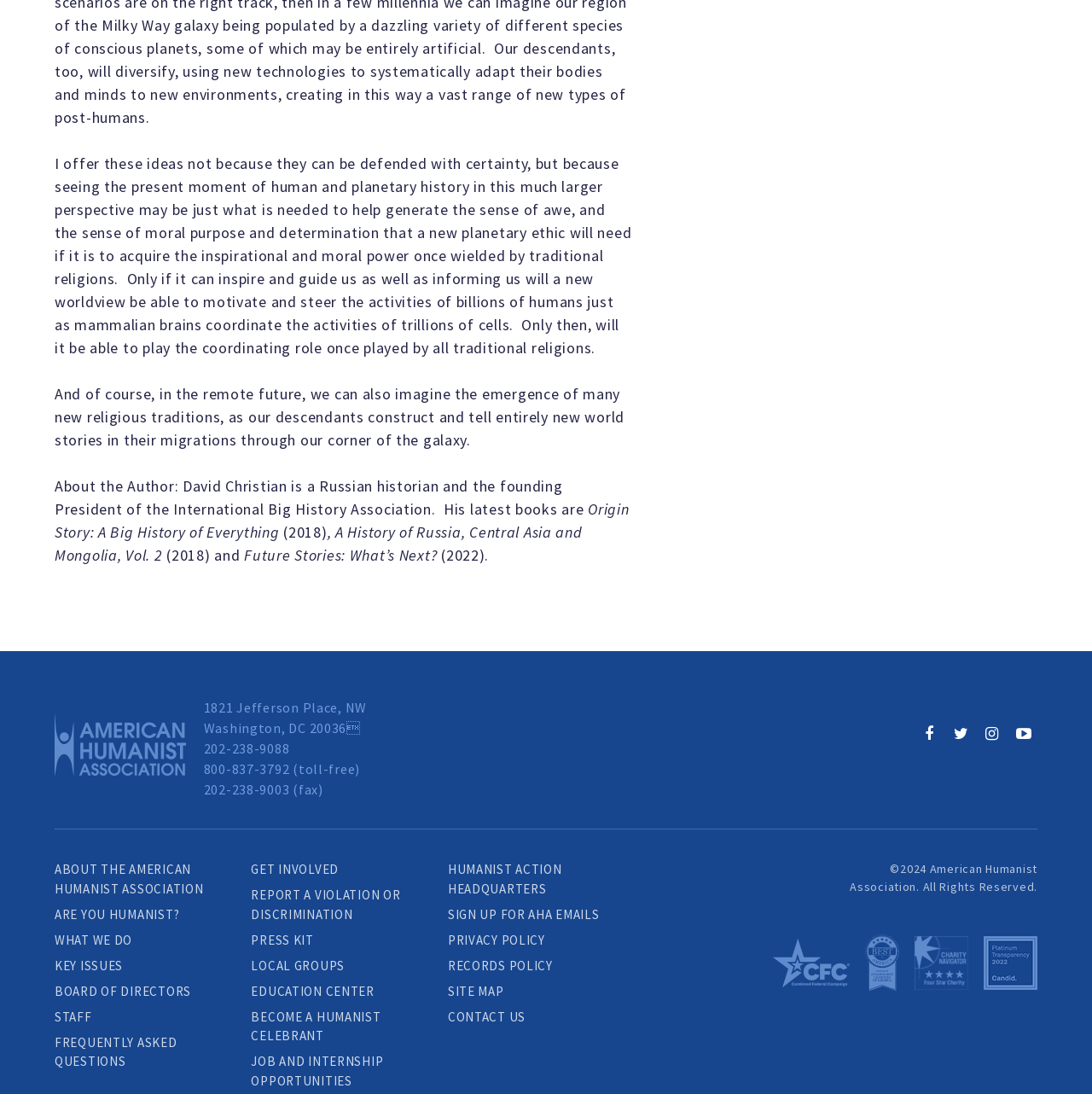Find the bounding box coordinates for the UI element whose description is: "YouTube". The coordinates should be four float numbers between 0 and 1, in the format [left, top, right, bottom].

[0.925, 0.658, 0.95, 0.683]